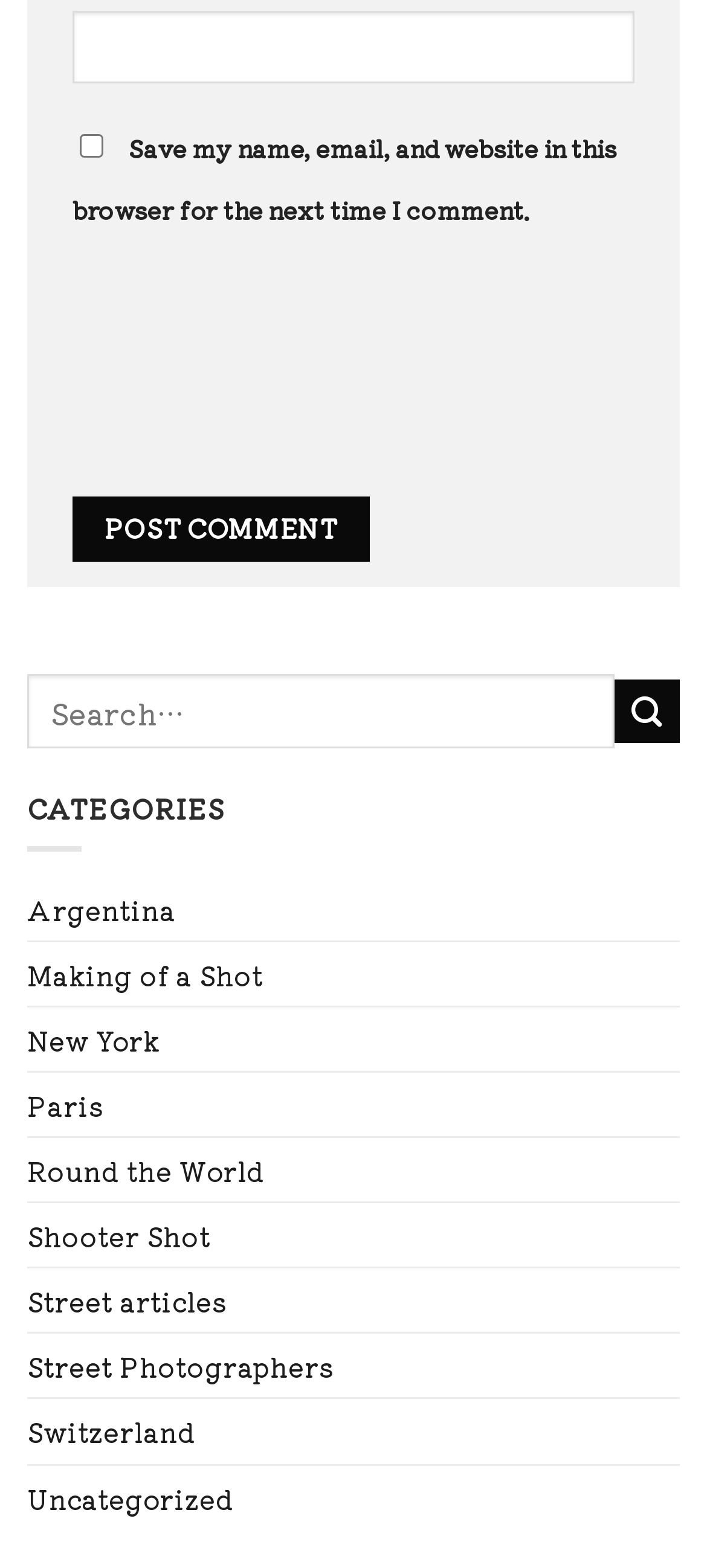Use a single word or phrase to answer this question: 
What is the purpose of the checkbox?

Save comment info